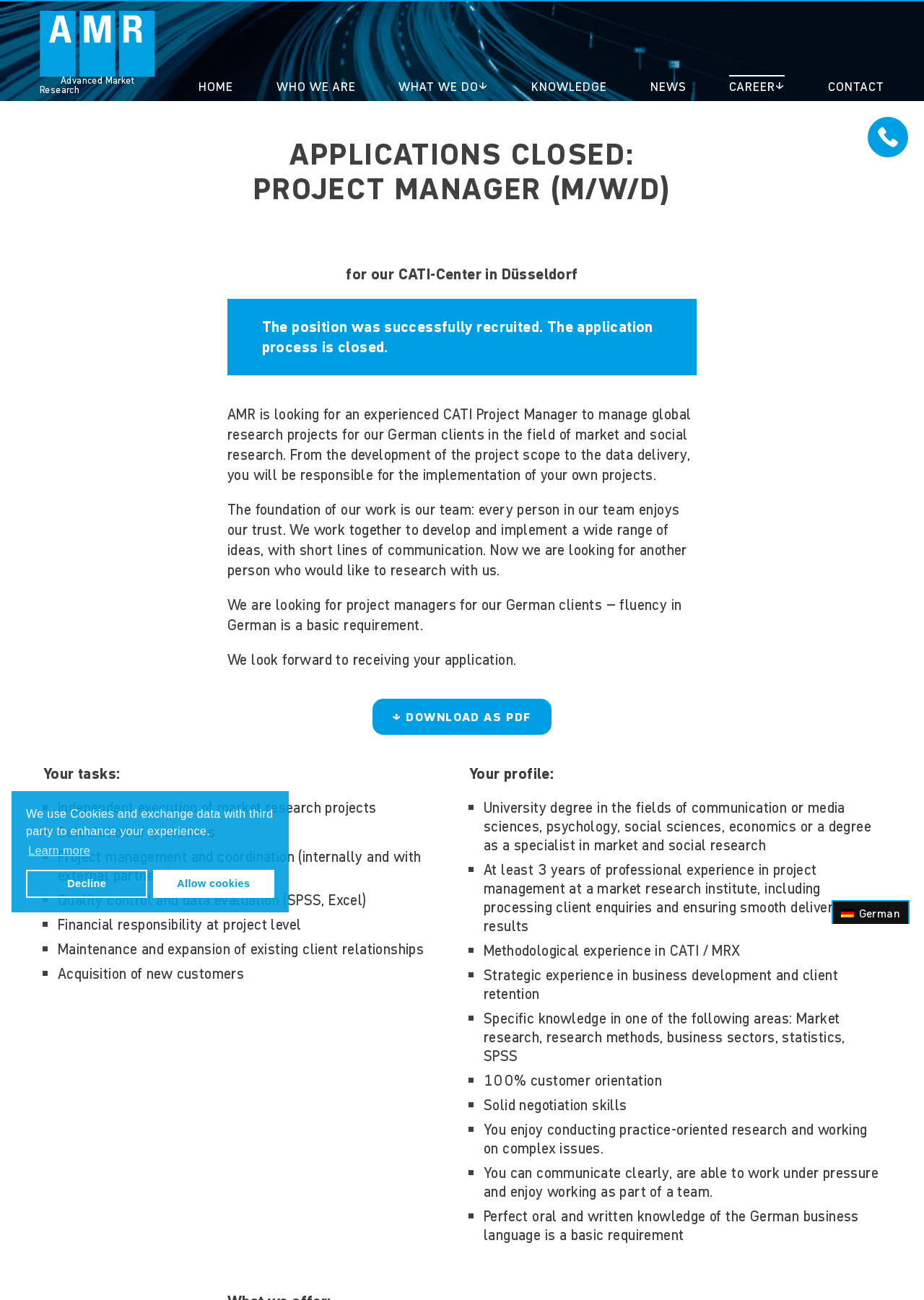What is the job position being offered?
Based on the image, answer the question with a single word or brief phrase.

Project Manager